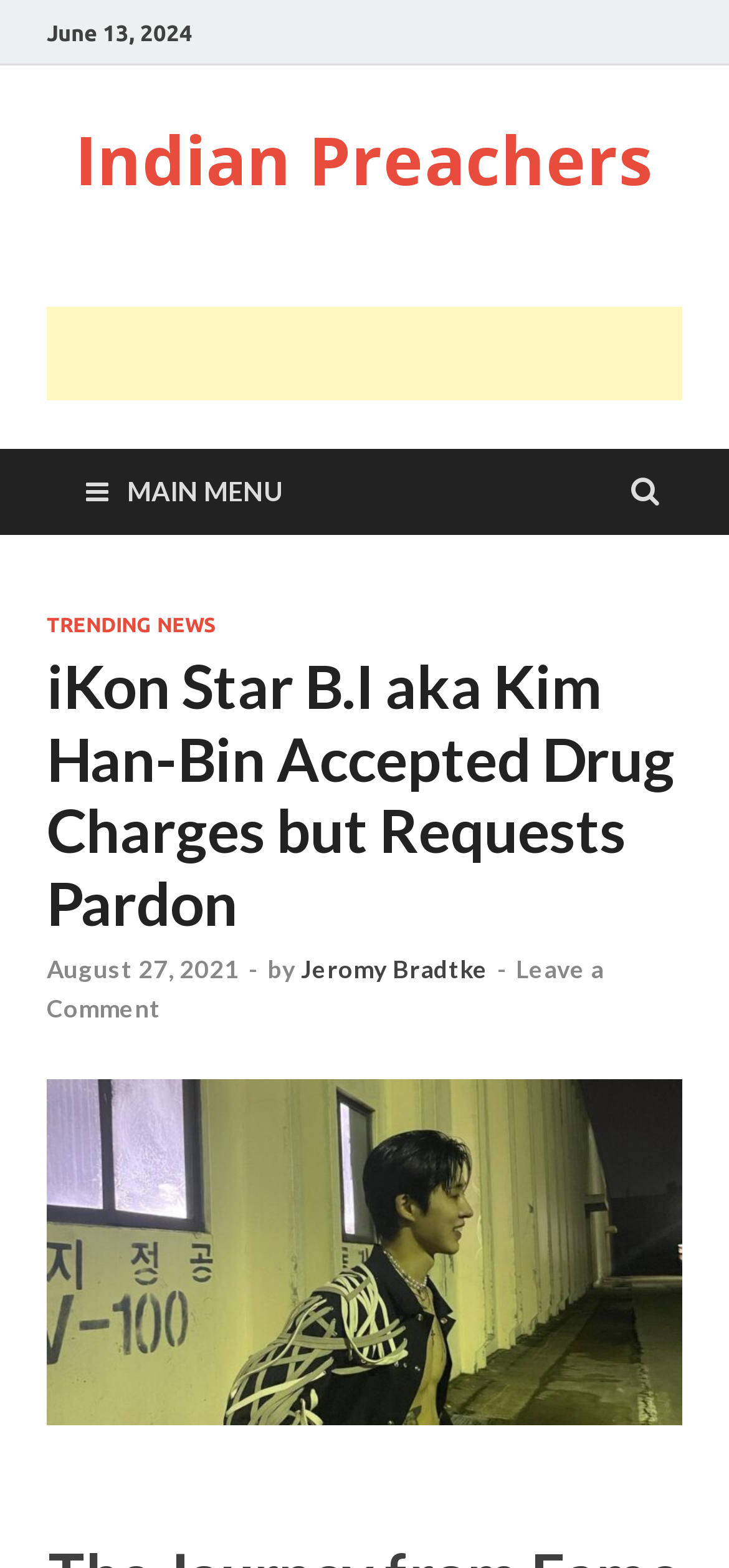Answer the question in a single word or phrase:
What is the date of the news article?

June 13, 2024